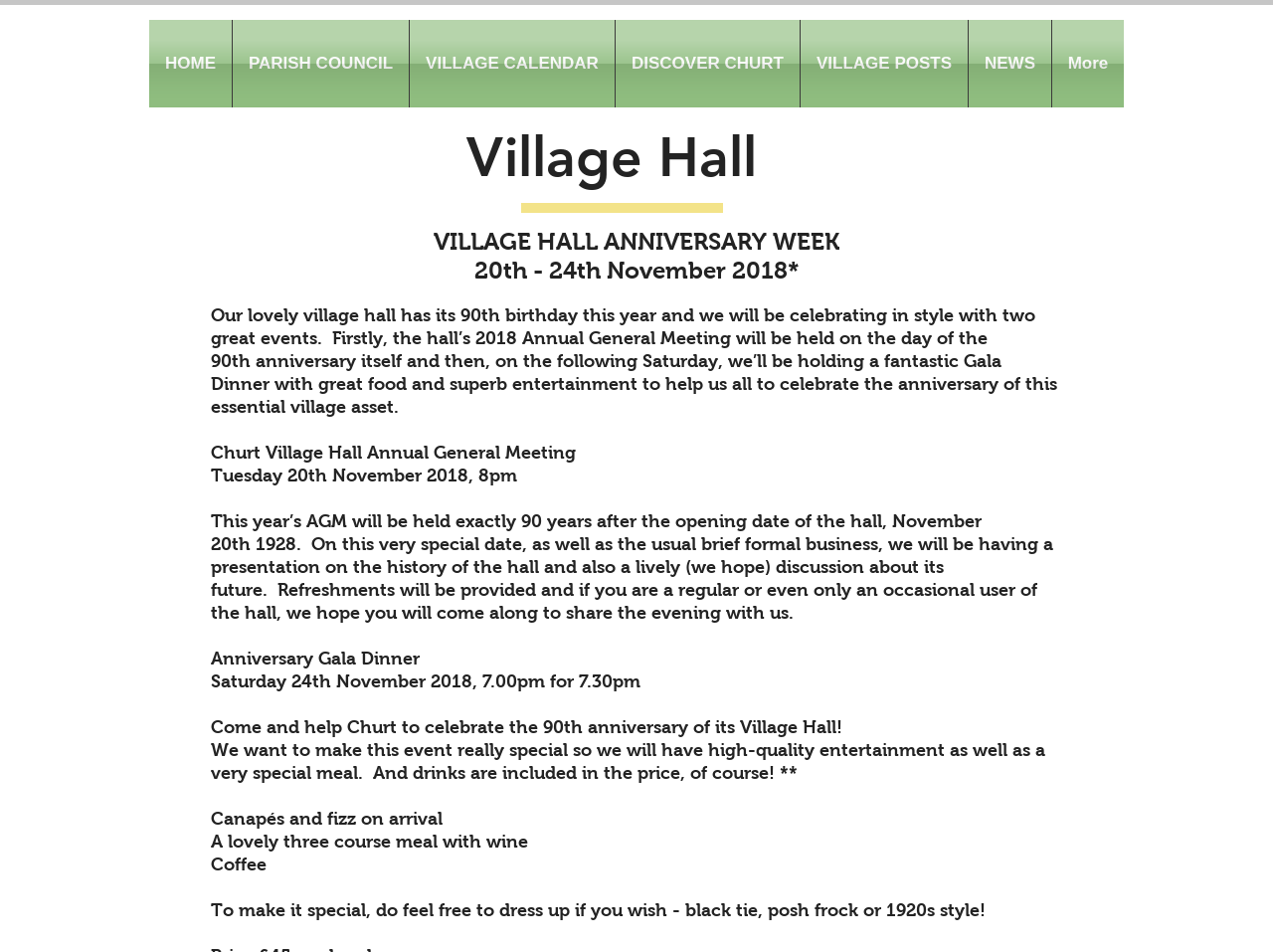Offer a detailed account of what is visible on the webpage.

The webpage is about Churt Village Hall and its 90th anniversary celebration. At the top, there is a navigation menu with links to different sections of the website, including "HOME", "PARISH COUNCIL", "VILLAGE CALENDAR", "DISCOVER CHURT", "VILLAGE POSTS", and "NEWS". 

Below the navigation menu, there is a heading that reads "Village Hall". Underneath, there is a title "VILLAGE HALL ANNIVERSARY WEEK" with the dates "20th - 24th November 2018". 

The main content of the page is divided into two sections. The first section is about the Churt Village Hall Annual General Meeting, which will be held on Tuesday, 20th November 2018, at 8 pm. The meeting will include a presentation on the history of the hall and a discussion about its future. 

The second section is about the Anniversary Gala Dinner, which will take place on Saturday, 24th November 2018, at 7:00 pm for 7:30 pm. The event will feature high-quality entertainment, a special meal, and drinks. The menu includes canapés and fizz on arrival, a three-course meal with wine, and coffee. The webpage encourages attendees to dress up for the occasion.